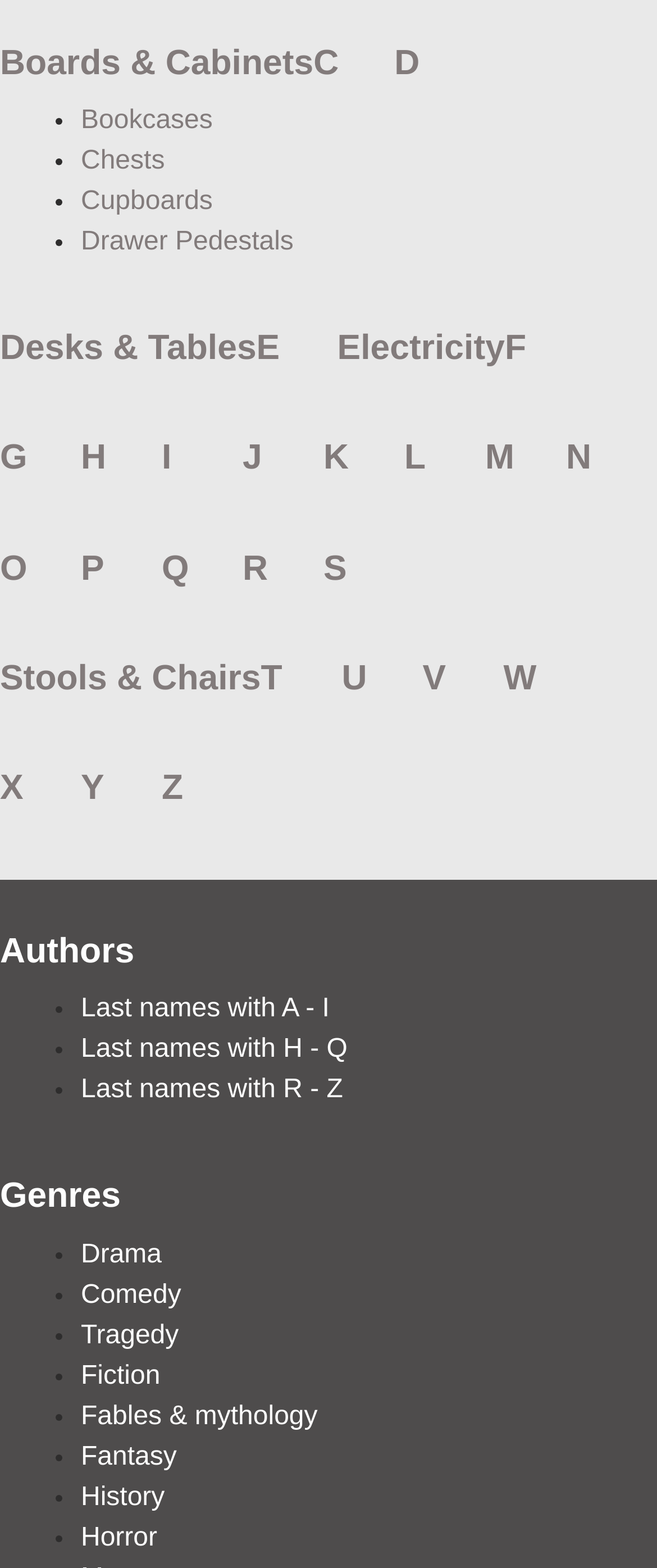Please study the image and answer the question comprehensively:
What is the purpose of the links under each heading?

The links under each heading, such as 'Bookcases' under 'Boards & Cabinets', are used to navigate to subcategories or more specific topics within the category. They provide a way to drill down into more detailed information.